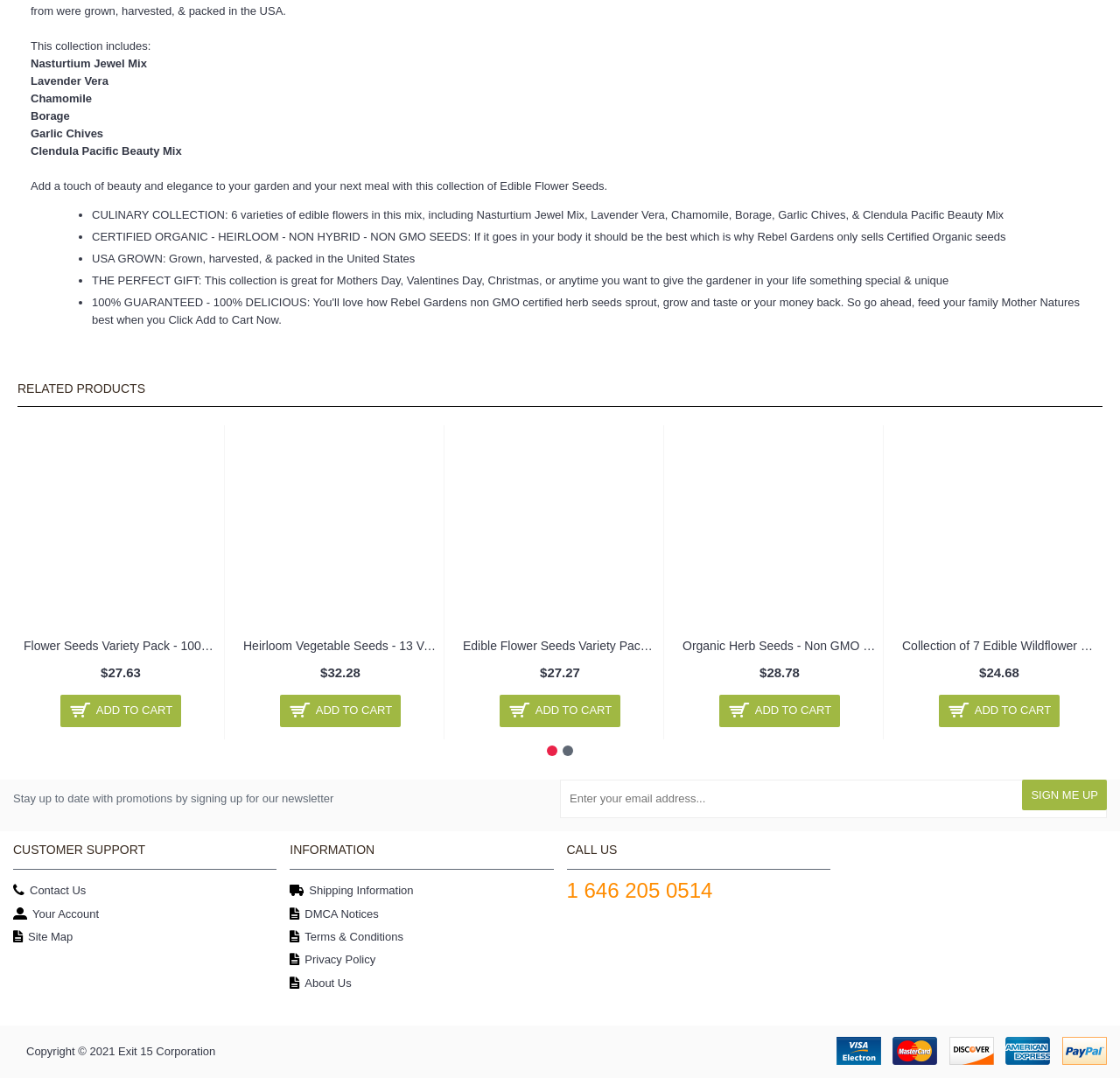Give a succinct answer to this question in a single word or phrase: 
What type of products are being sold?

Edible flower seeds